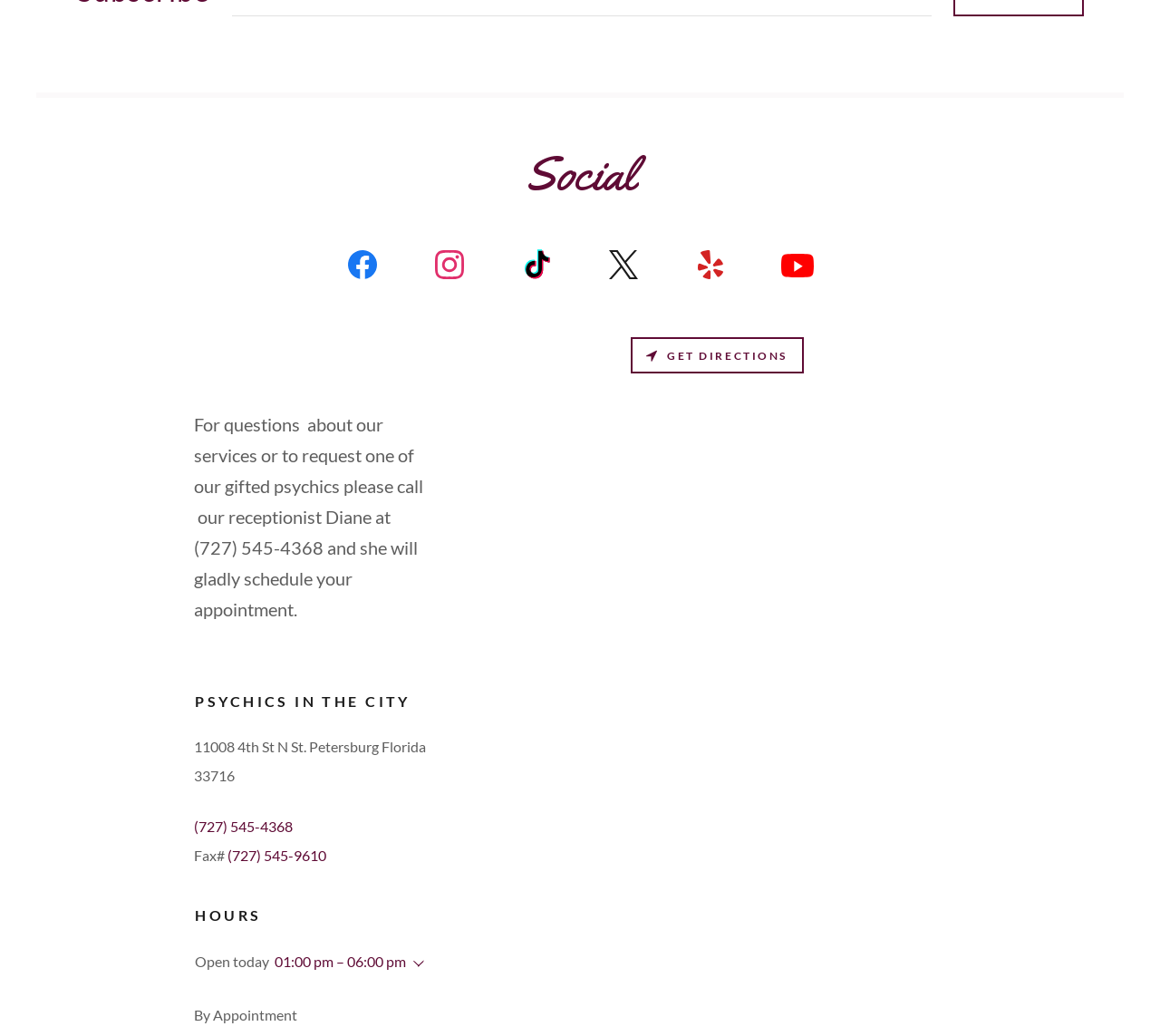Locate the bounding box coordinates of the clickable area to execute the instruction: "Click the YouTube Social Link". Provide the coordinates as four float numbers between 0 and 1, represented as [left, top, right, bottom].

[0.65, 0.235, 0.725, 0.284]